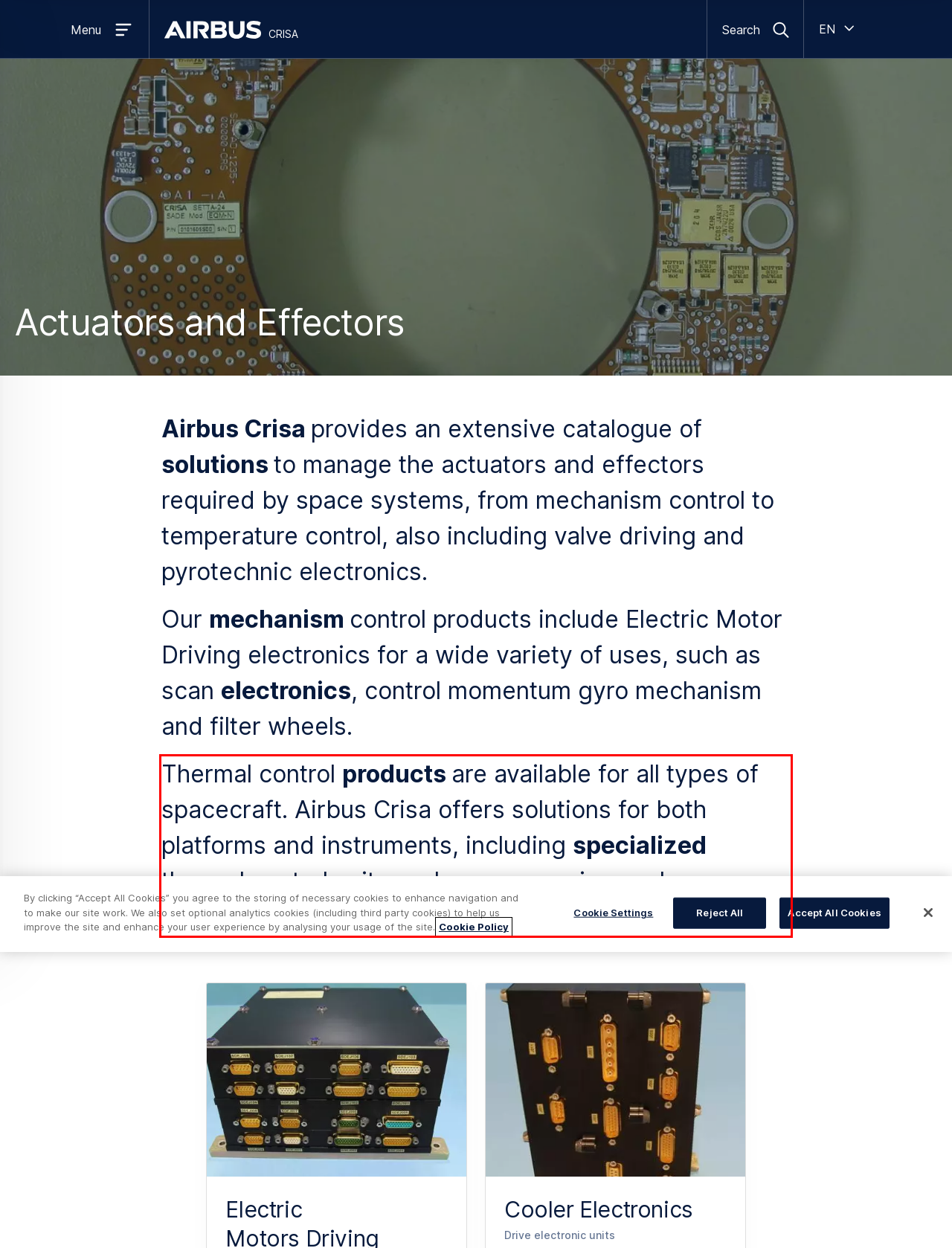Analyze the screenshot of a webpage where a red rectangle is bounding a UI element. Extract and generate the text content within this red bounding box.

Thermal control products are available for all types of spacecraft. Airbus Crisa offers solutions for both platforms and instruments, including specialized thermal control units such as cryogenics cooler electronics.